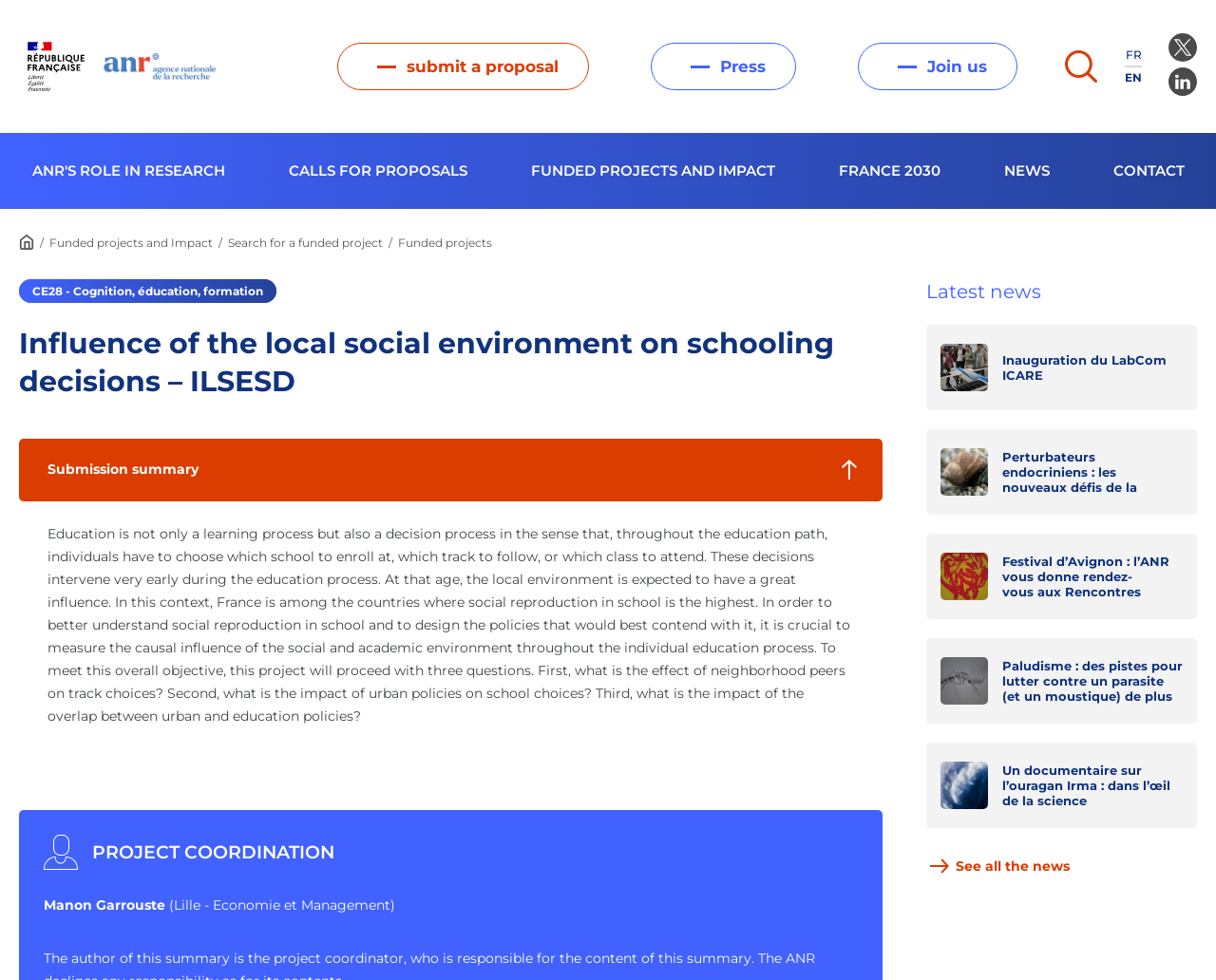Find and specify the bounding box coordinates that correspond to the clickable region for the instruction: "See all the news".

[0.762, 0.874, 0.88, 0.894]